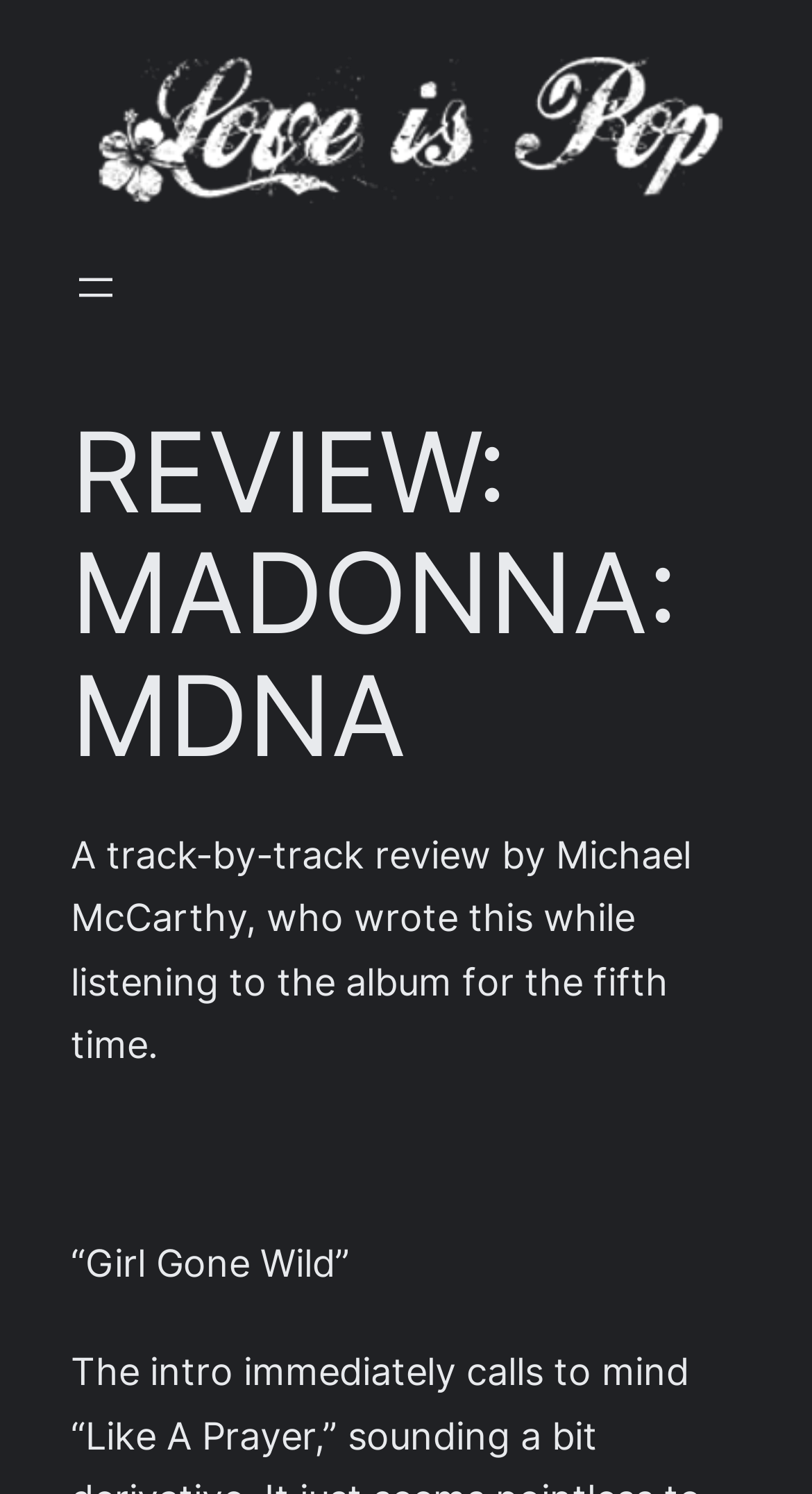Write an exhaustive caption that covers the webpage's main aspects.

The webpage is a review of Madonna's album MDNA, titled "REVIEW: MADONNA: MDNA – LoveIsPop". At the top of the page, there is a figure element, which is likely an image, taking up most of the width and about 11% of the height. Below the image, there is a navigation menu labeled "Header Menu" on the left side, which can be opened by clicking a button labeled "Open menu".

To the right of the navigation menu, there is a heading element displaying the title "REVIEW: MADONNA: MDNA". Below the title, there is a block of text written by Michael McCarthy, which is a track-by-track review of the album. The text is quite lengthy, taking up about 17% of the page's height.

Following the review text, there is a small, empty space, and then a line of text that appears to be a song title, "“Girl Gone Wild”". This text is positioned near the bottom of the page, taking up about 3% of the page's height.